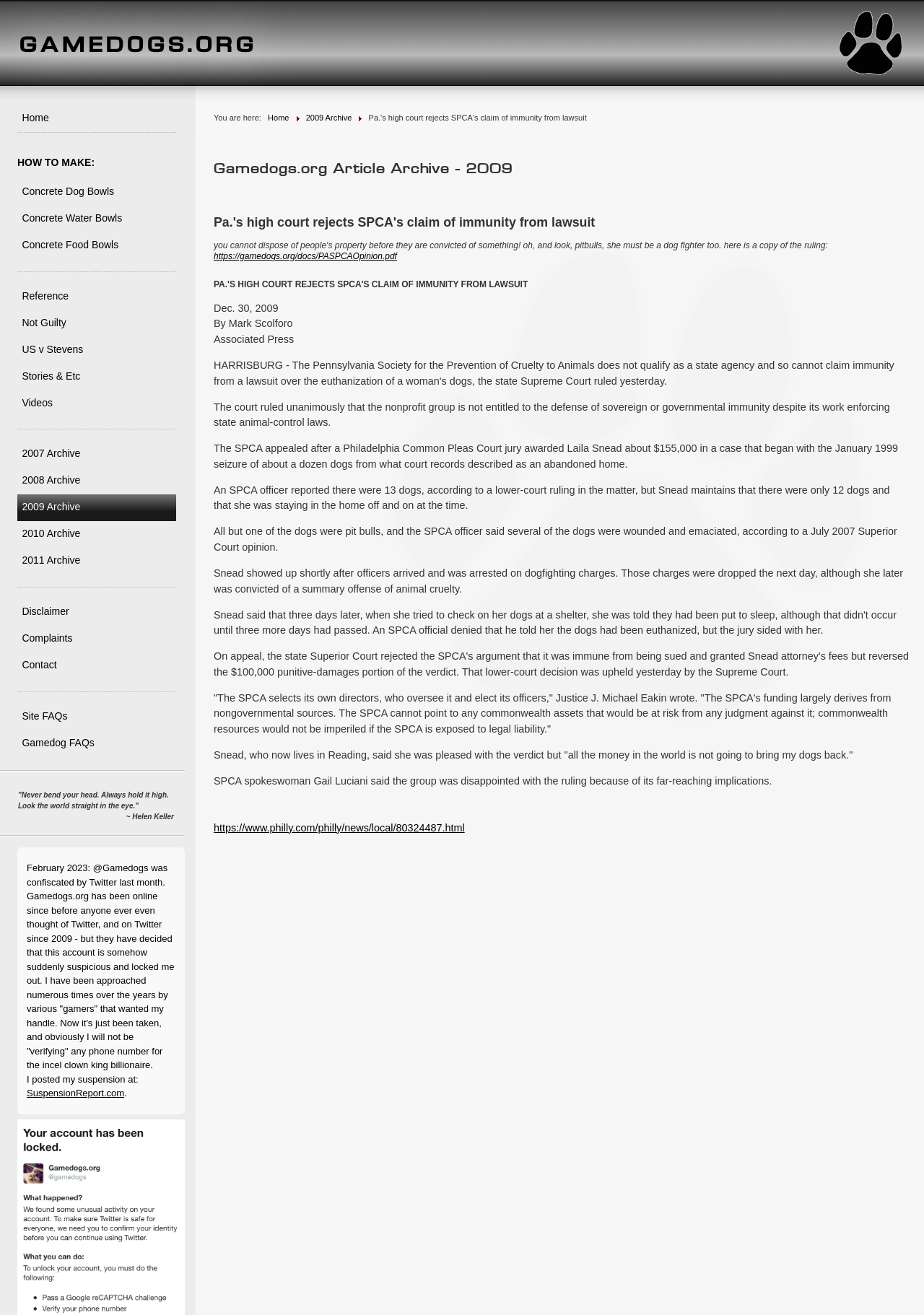What is the topic of the news article on this webpage?
Give a comprehensive and detailed explanation for the question.

The news article on this webpage is about a court case involving the SPCA and a woman named Laila Snead. The article discusses the court's ruling on the SPCA's claim of immunity from lawsuit.